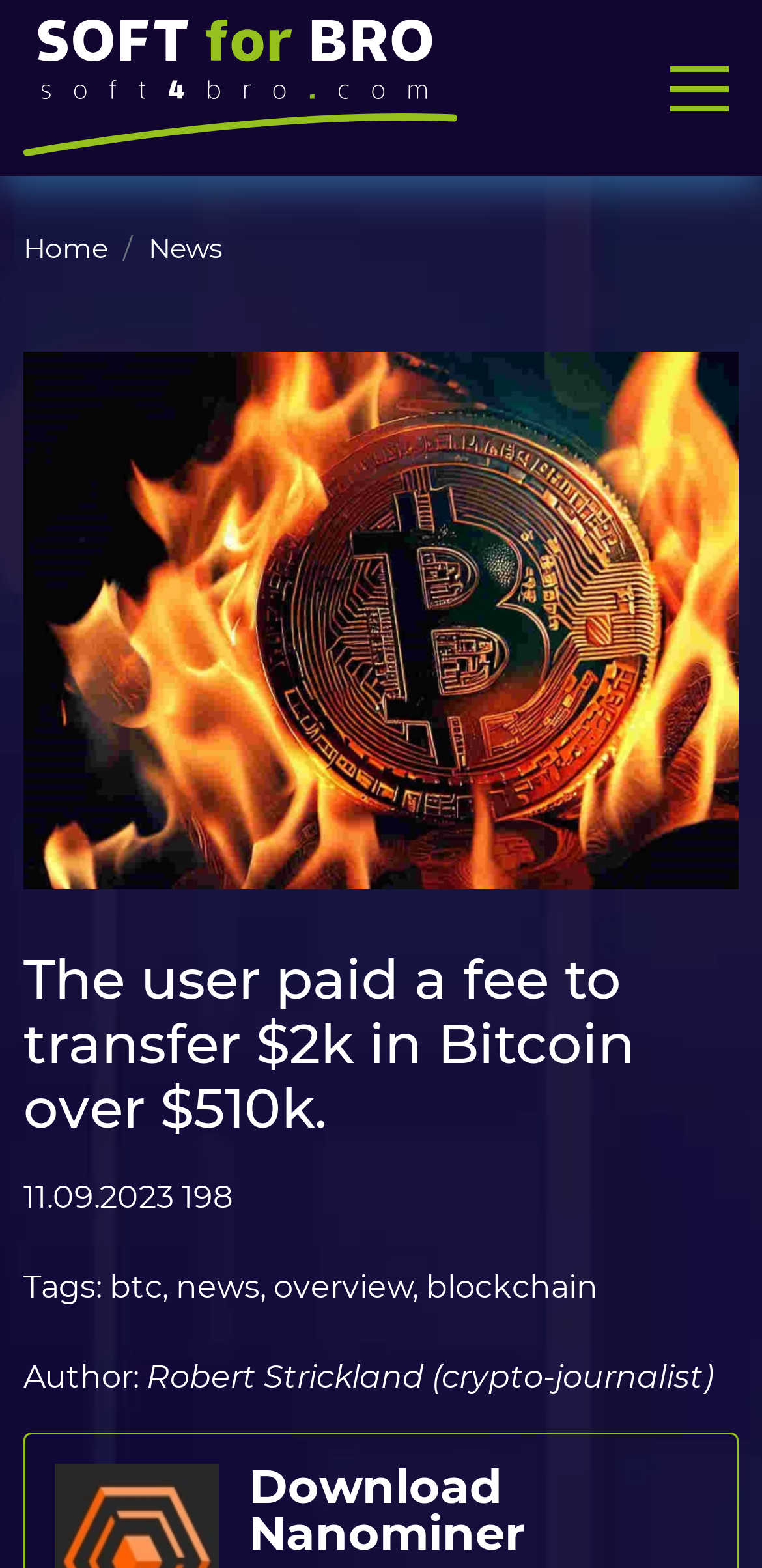What is the website's logo?
Give a detailed response to the question by analyzing the screenshot.

The website's logo is 'Soft4Bro' which is an image element located at the top left corner of the webpage with a bounding box coordinate of [0.031, 0.012, 0.601, 0.1].